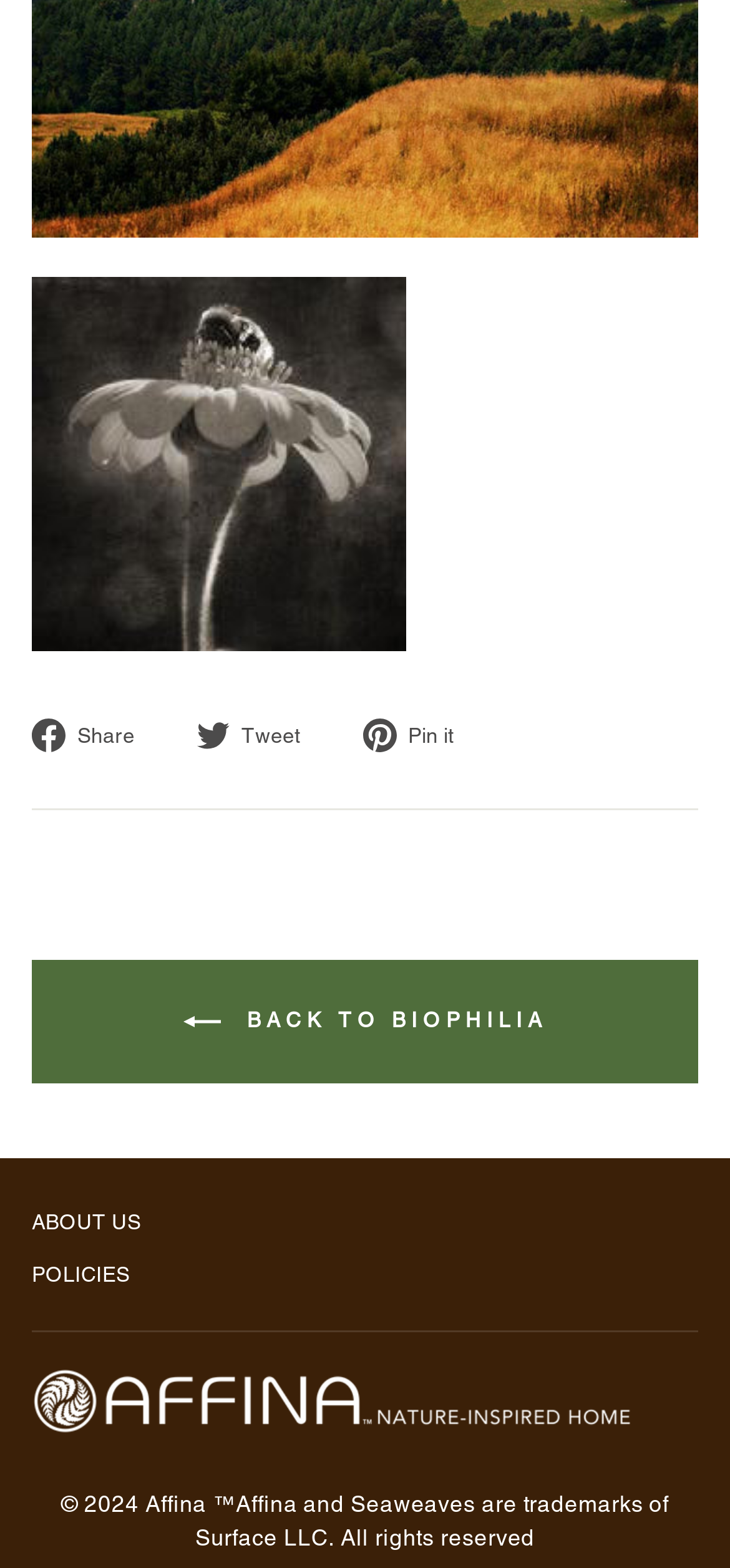What year is the copyright for?
Based on the screenshot, answer the question with a single word or phrase.

2024